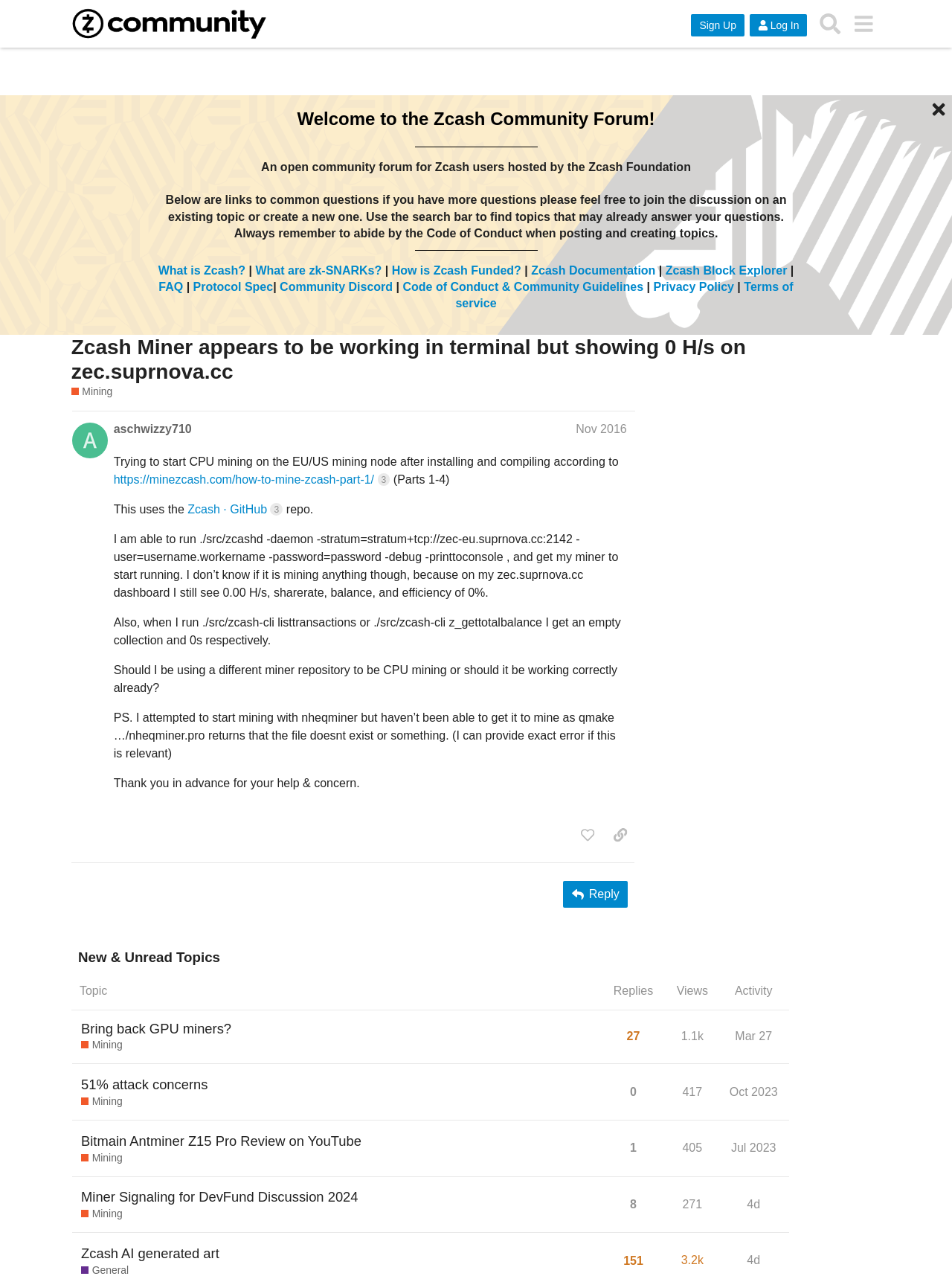Answer the question briefly using a single word or phrase: 
How many replies does the topic 'Bring back GPU miners?' have?

27